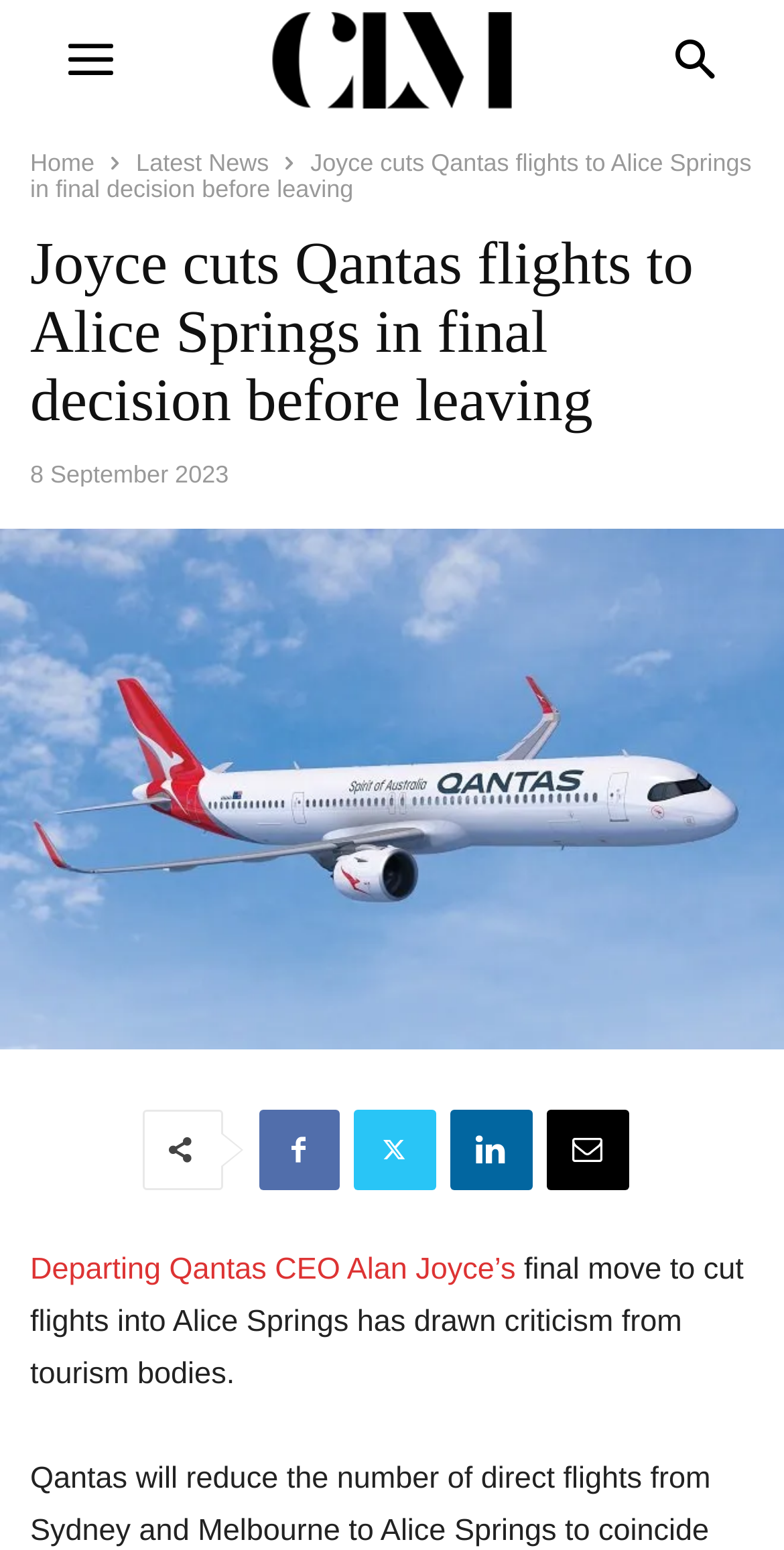Can you specify the bounding box coordinates of the area that needs to be clicked to fulfill the following instruction: "share on social media"?

[0.329, 0.716, 0.432, 0.768]